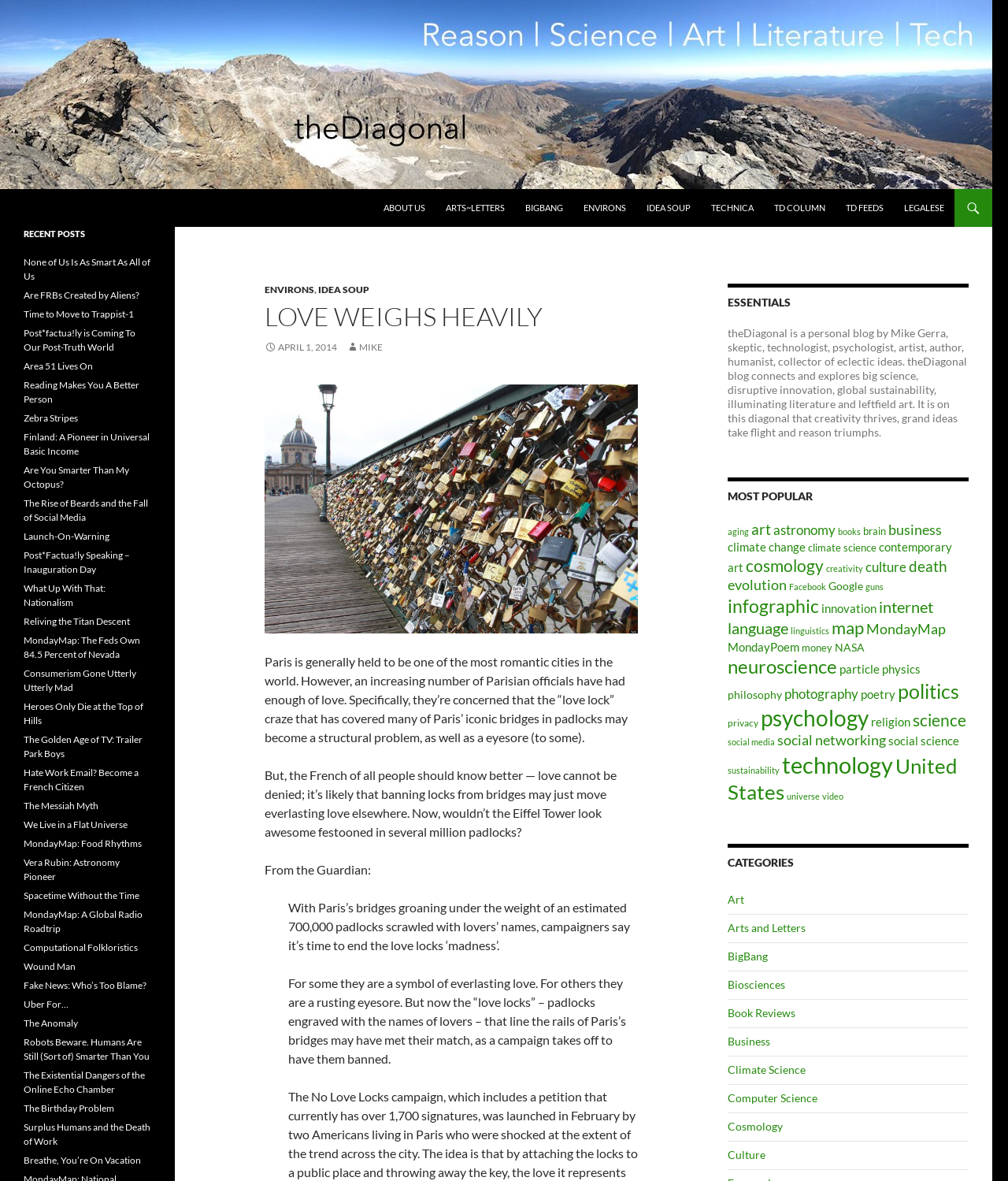Please determine the bounding box coordinates of the element's region to click in order to carry out the following instruction: "view ENVIRONS category". The coordinates should be four float numbers between 0 and 1, i.e., [left, top, right, bottom].

[0.57, 0.16, 0.63, 0.192]